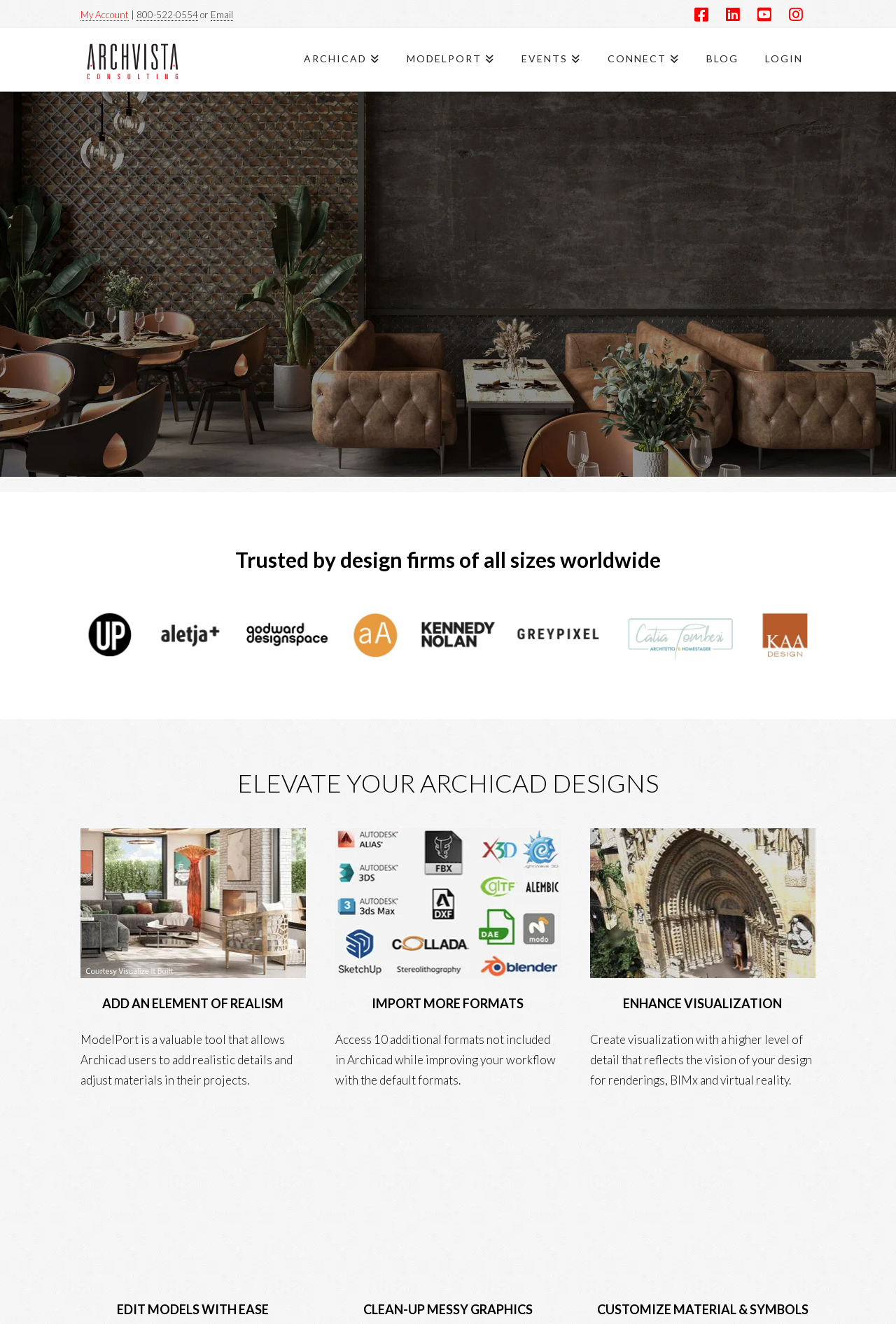Given the element description, predict the bounding box coordinates in the format (top-left x, top-left y, bottom-right x, bottom-right y). Make sure all values are between 0 and 1. Here is the element description: title="YouTube"

[0.845, 0.005, 0.861, 0.017]